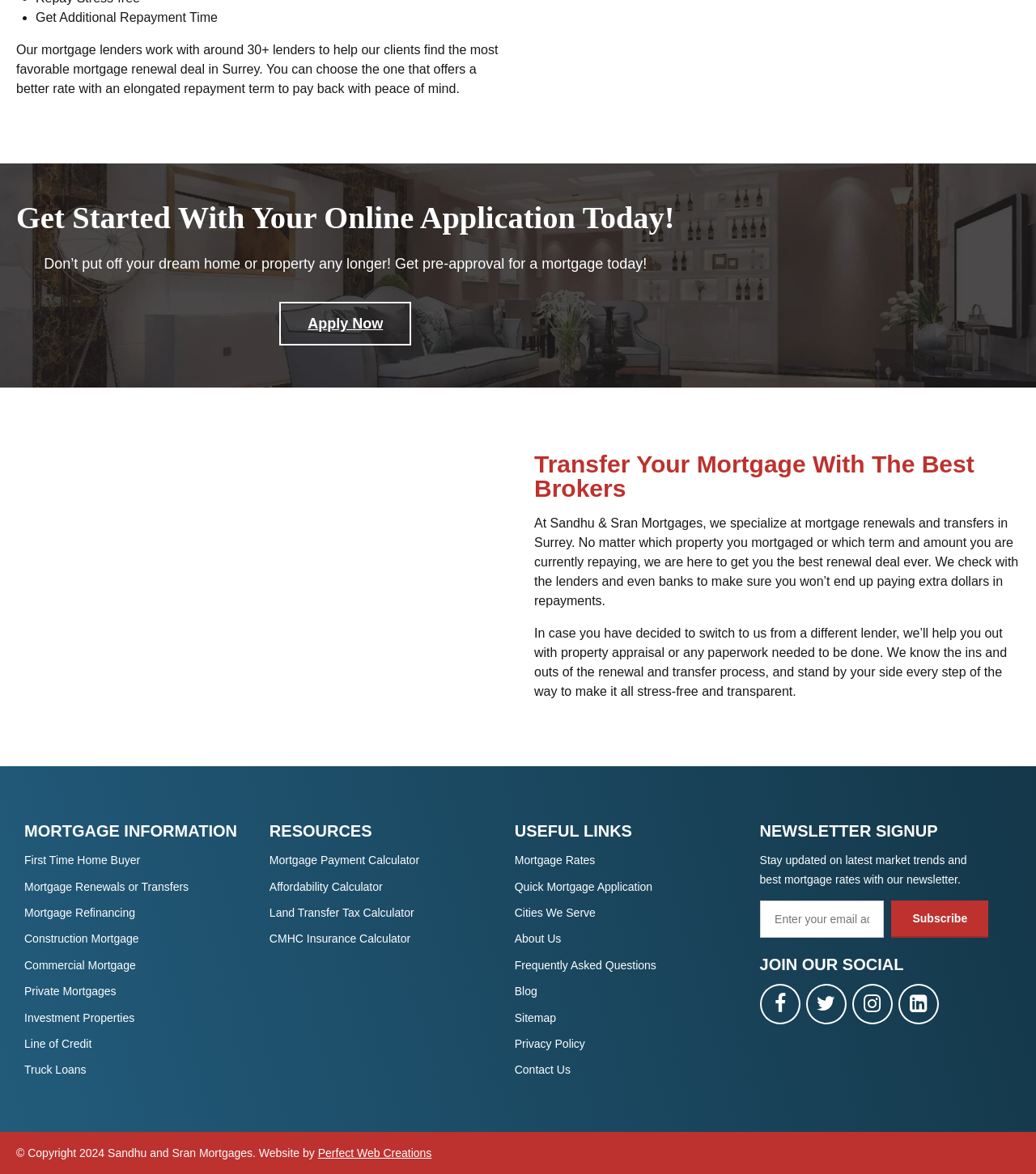Please determine the bounding box coordinates of the element's region to click for the following instruction: "Get pre-approval for a mortgage".

[0.042, 0.218, 0.624, 0.231]